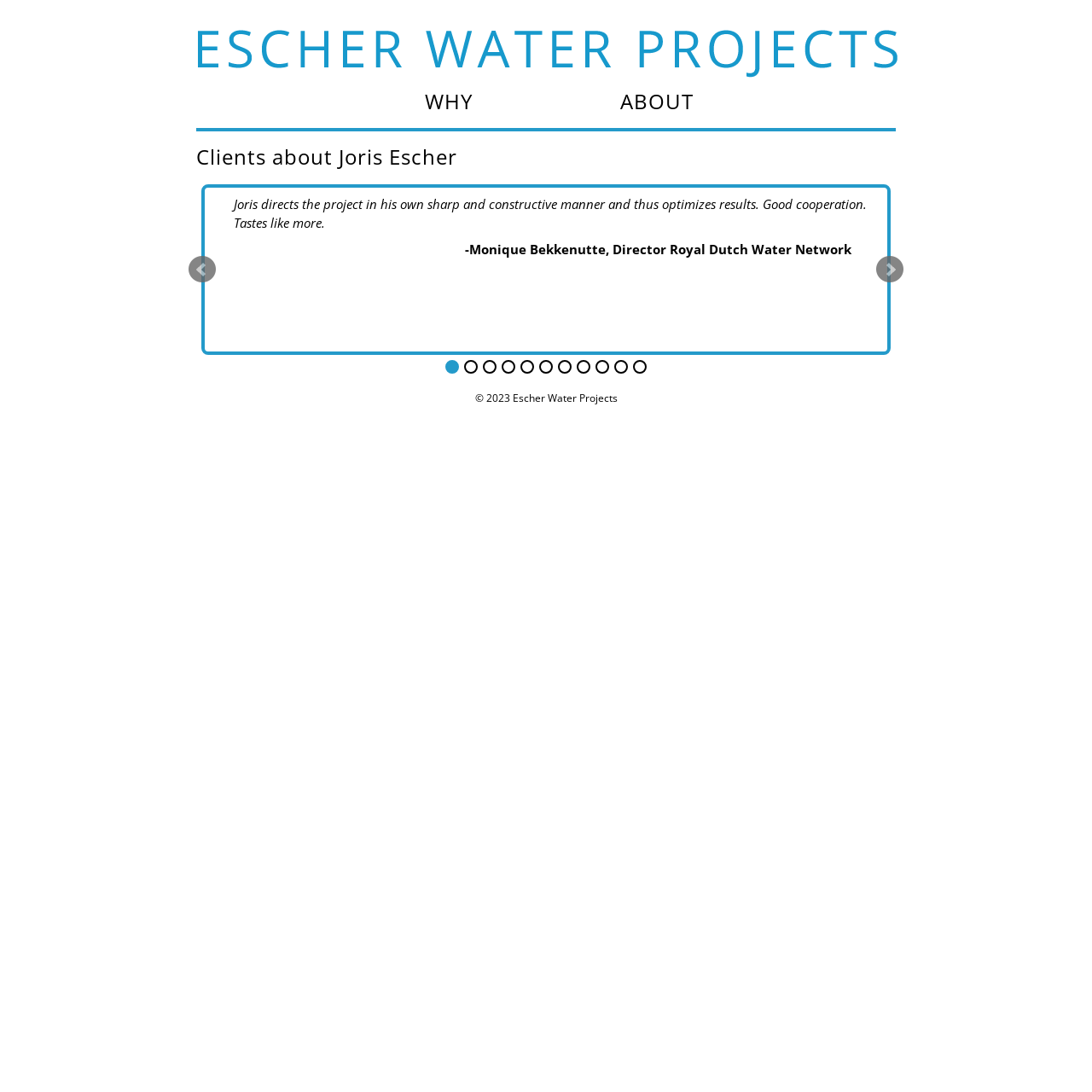Identify the bounding box coordinates for the region to click in order to carry out this instruction: "Click on Escher Water Projects". Provide the coordinates using four float numbers between 0 and 1, formatted as [left, top, right, bottom].

[0.133, 0.073, 0.867, 0.088]